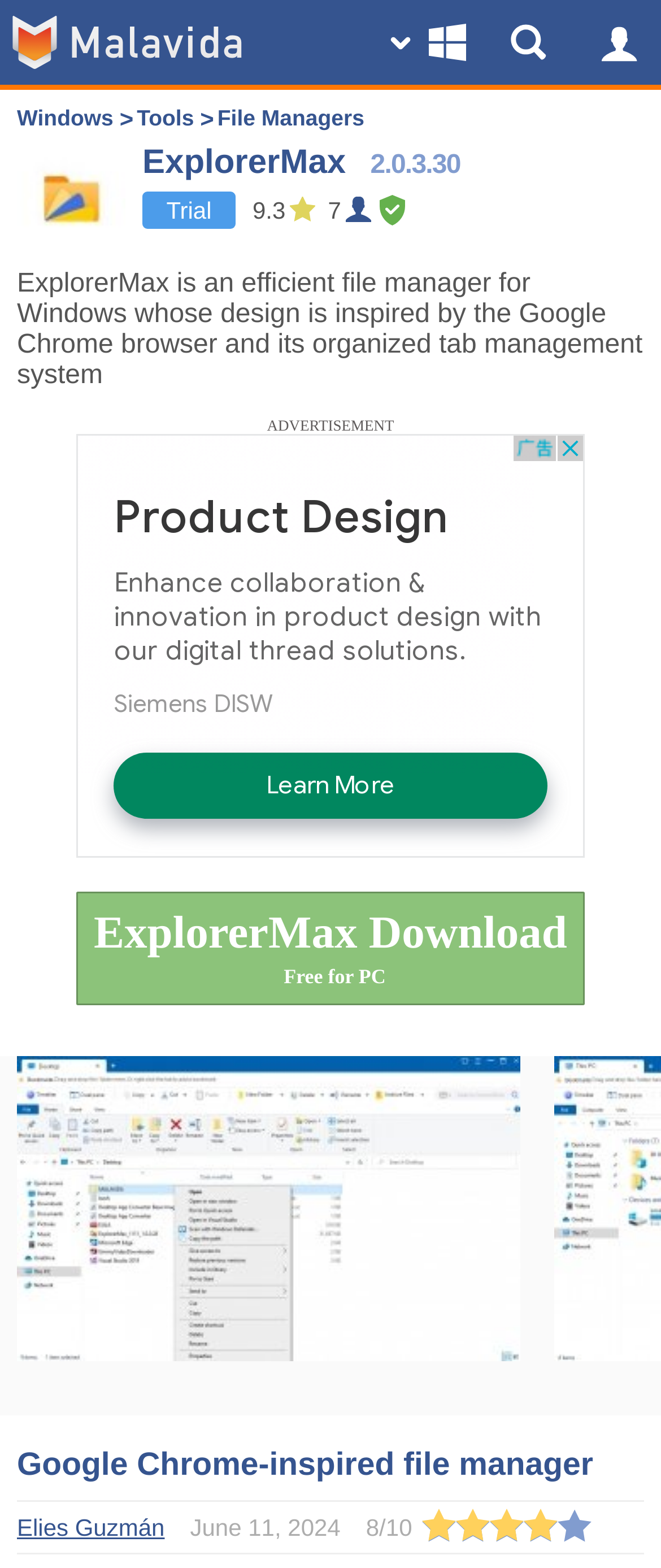Determine the bounding box coordinates of the clickable area required to perform the following instruction: "Check 600ml/21fl oz full-fat milk". The coordinates should be represented as four float numbers between 0 and 1: [left, top, right, bottom].

None